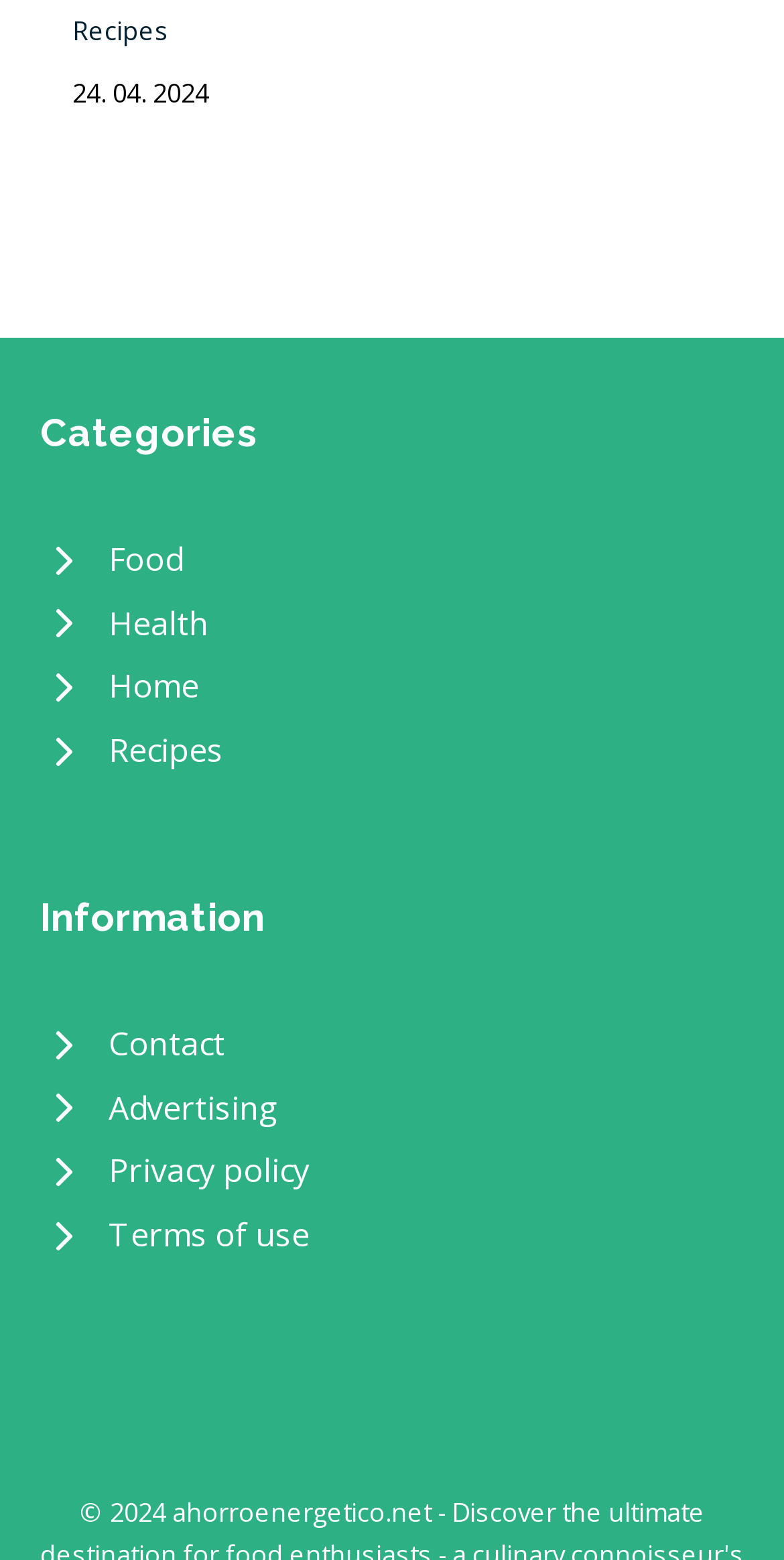Determine the bounding box coordinates for the area you should click to complete the following instruction: "View Food category".

[0.051, 0.339, 0.949, 0.38]